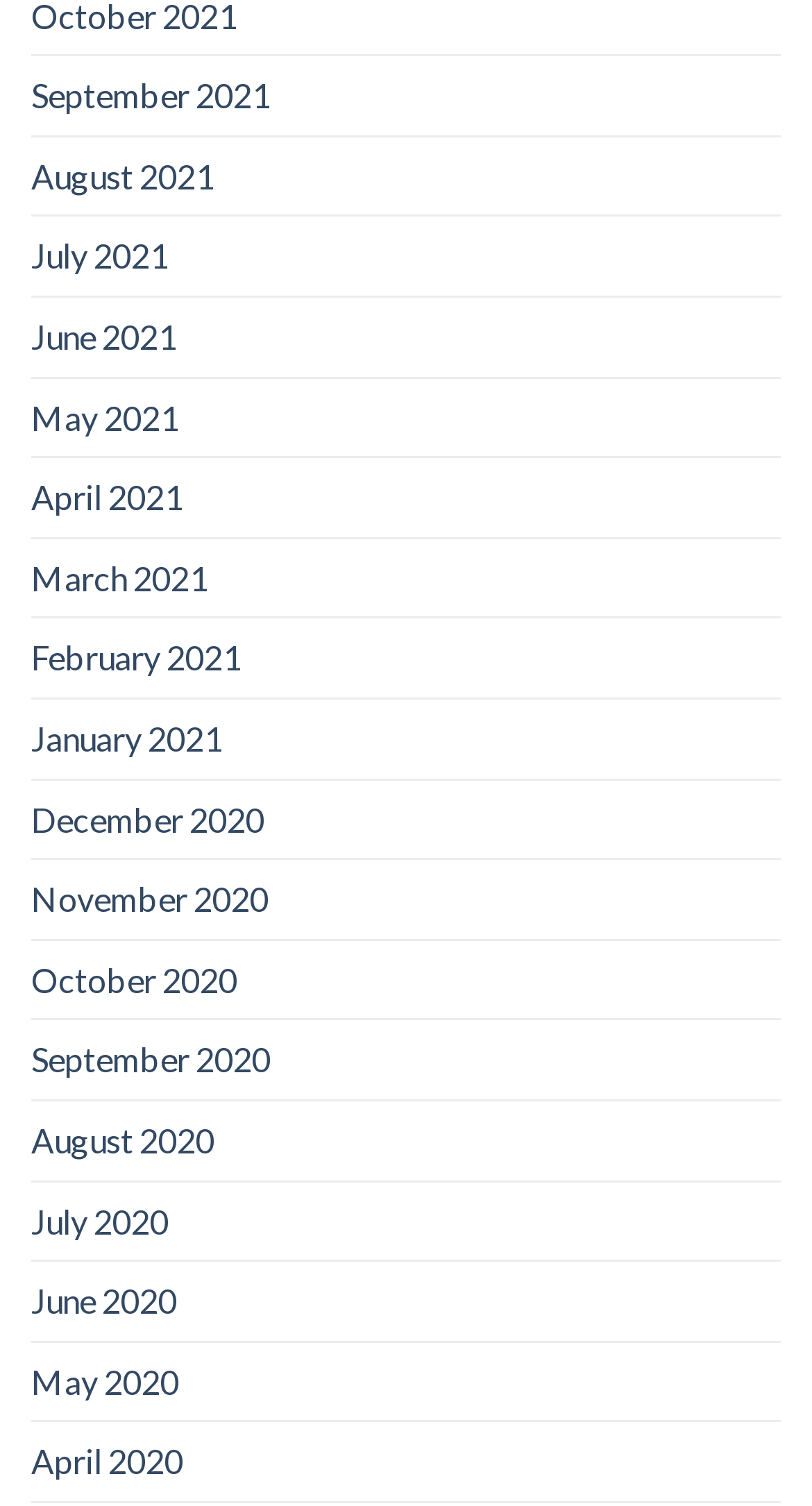Provide the bounding box coordinates of the area you need to click to execute the following instruction: "go to August 2020".

[0.038, 0.731, 0.264, 0.783]